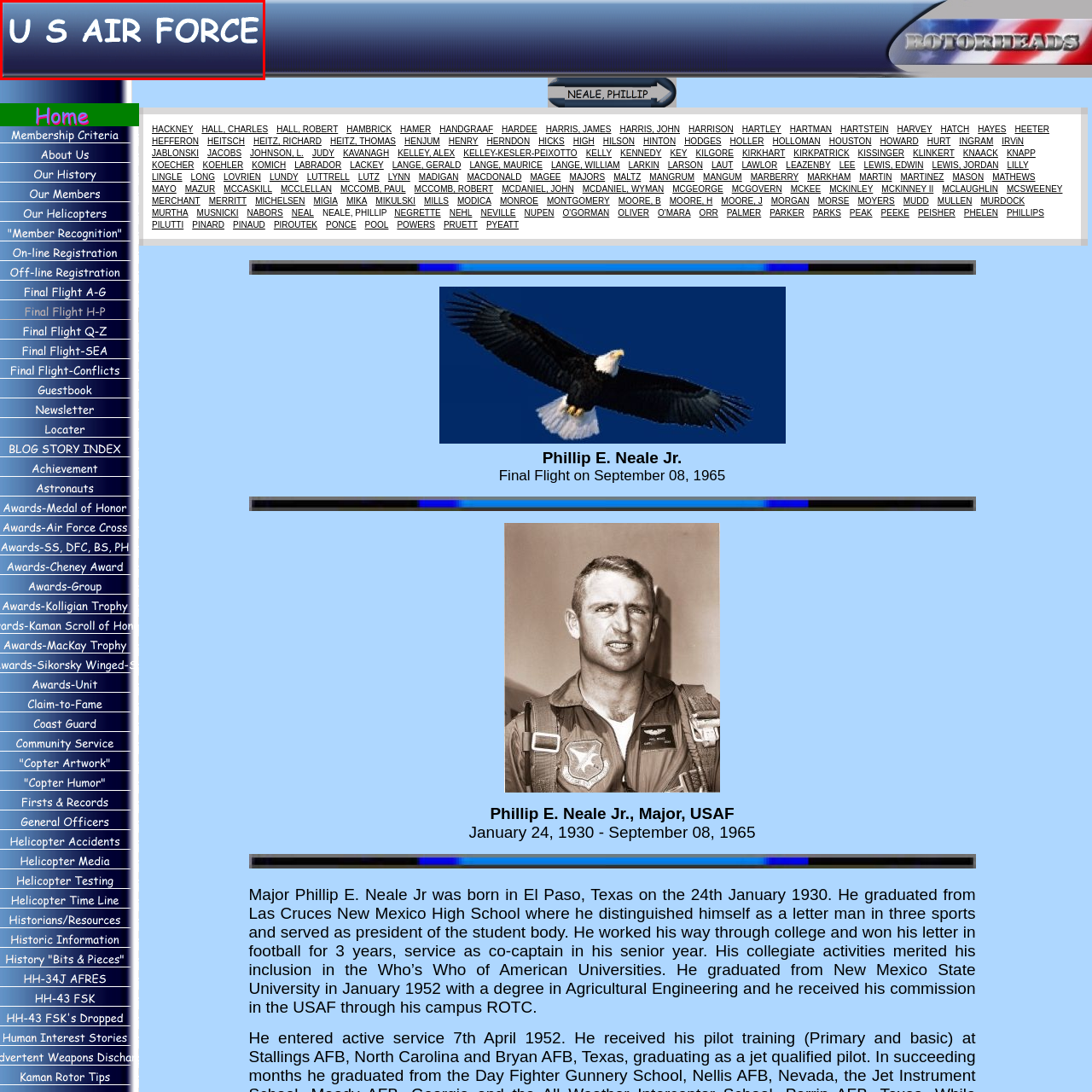What is the font style of the text on the button?
Review the image marked by the red bounding box and deliver a detailed response to the question.

The caption describes the font as 'playful', implying an informal and approachable tone, which contrasts with the formal nature of a military organization, making the button more appealing to a wider audience.